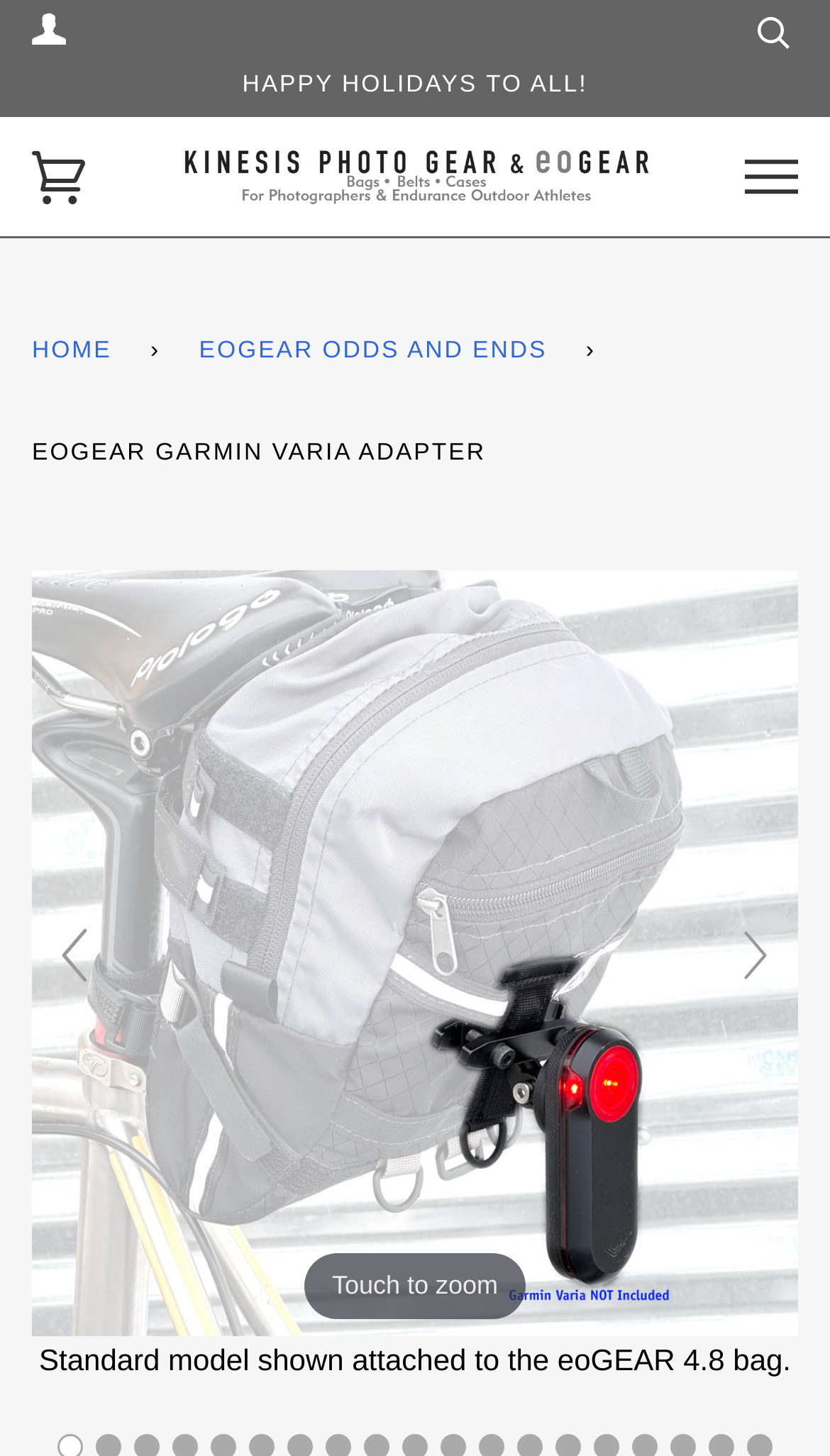How many navigation links are there?
Give a detailed and exhaustive answer to the question.

I counted the number of link elements within the navigation element with the description 'breadcrumbs', and found three links: 'HOME', 'EOGEAR ODDS AND ENDS', and 'EOGEAR GARMIN VARIA ADAPTER'.